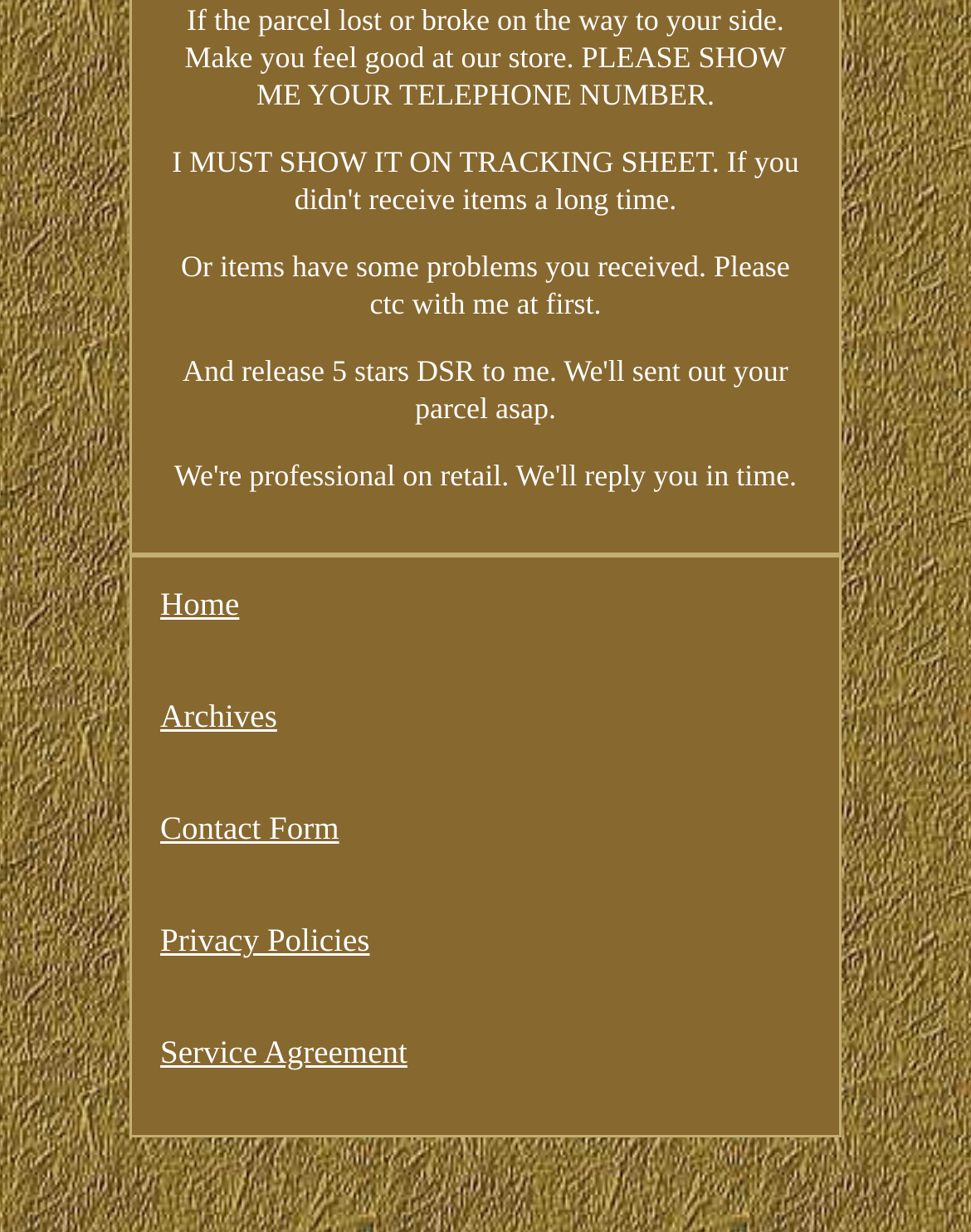Please provide a detailed answer to the question below based on the screenshot: 
What happens if a parcel is lost or broken?

The text 'If the parcel lost or broke on the way to your side. Make you feel good at our store. PLEASE SHOW ME YOUR TELEPHONE NUMBER.' suggests that if a parcel is lost or broken, customers should contact the store, possibly by providing their phone number, to resolve the issue.